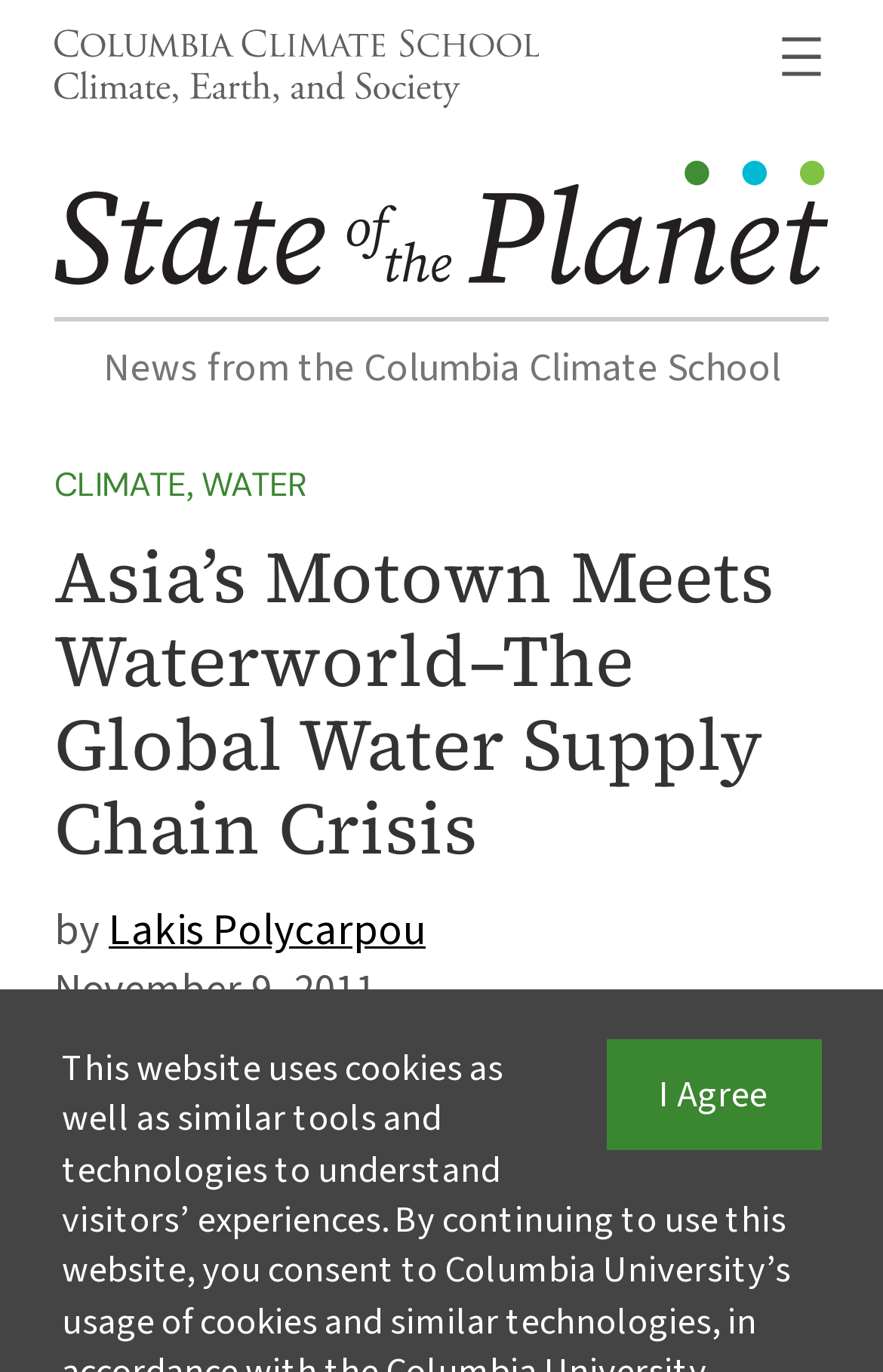Find the bounding box coordinates of the clickable element required to execute the following instruction: "Open the navigation menu". Provide the coordinates as four float numbers between 0 and 1, i.e., [left, top, right, bottom].

[0.877, 0.021, 0.938, 0.061]